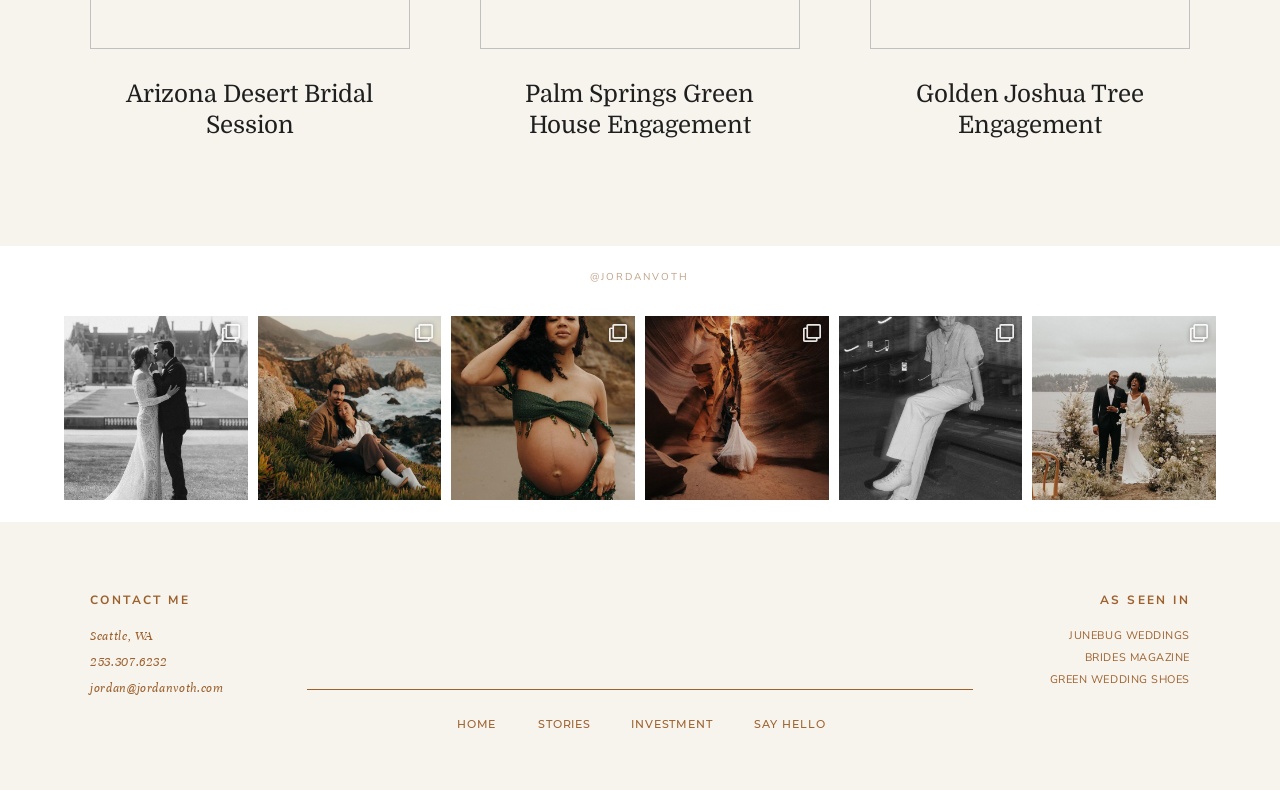Provide your answer in a single word or phrase: 
What is the contact email of the photographer?

jordan@jordanvoth.com